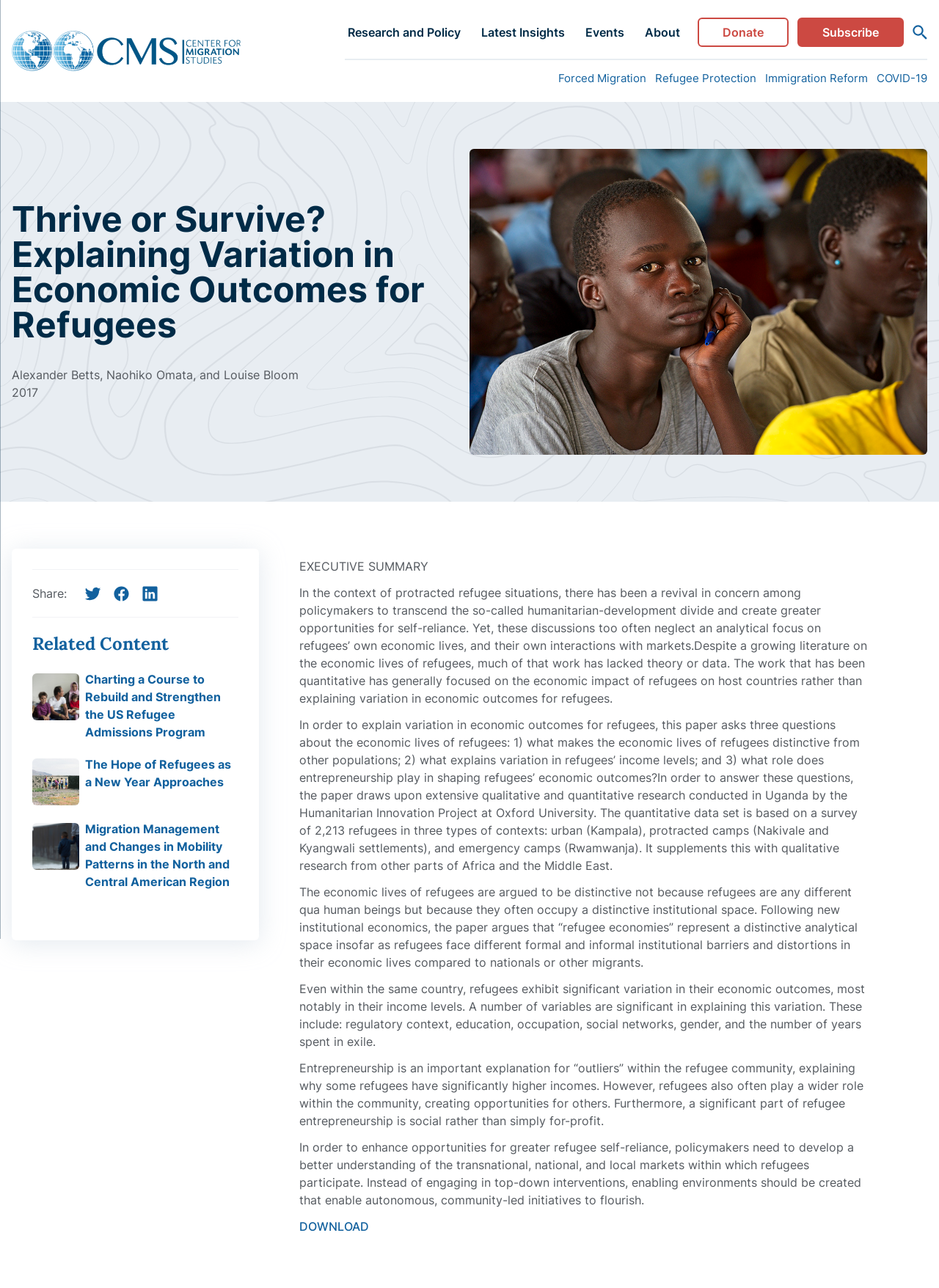Find the bounding box coordinates for the element described here: "¿Esta es tu empresa?".

None